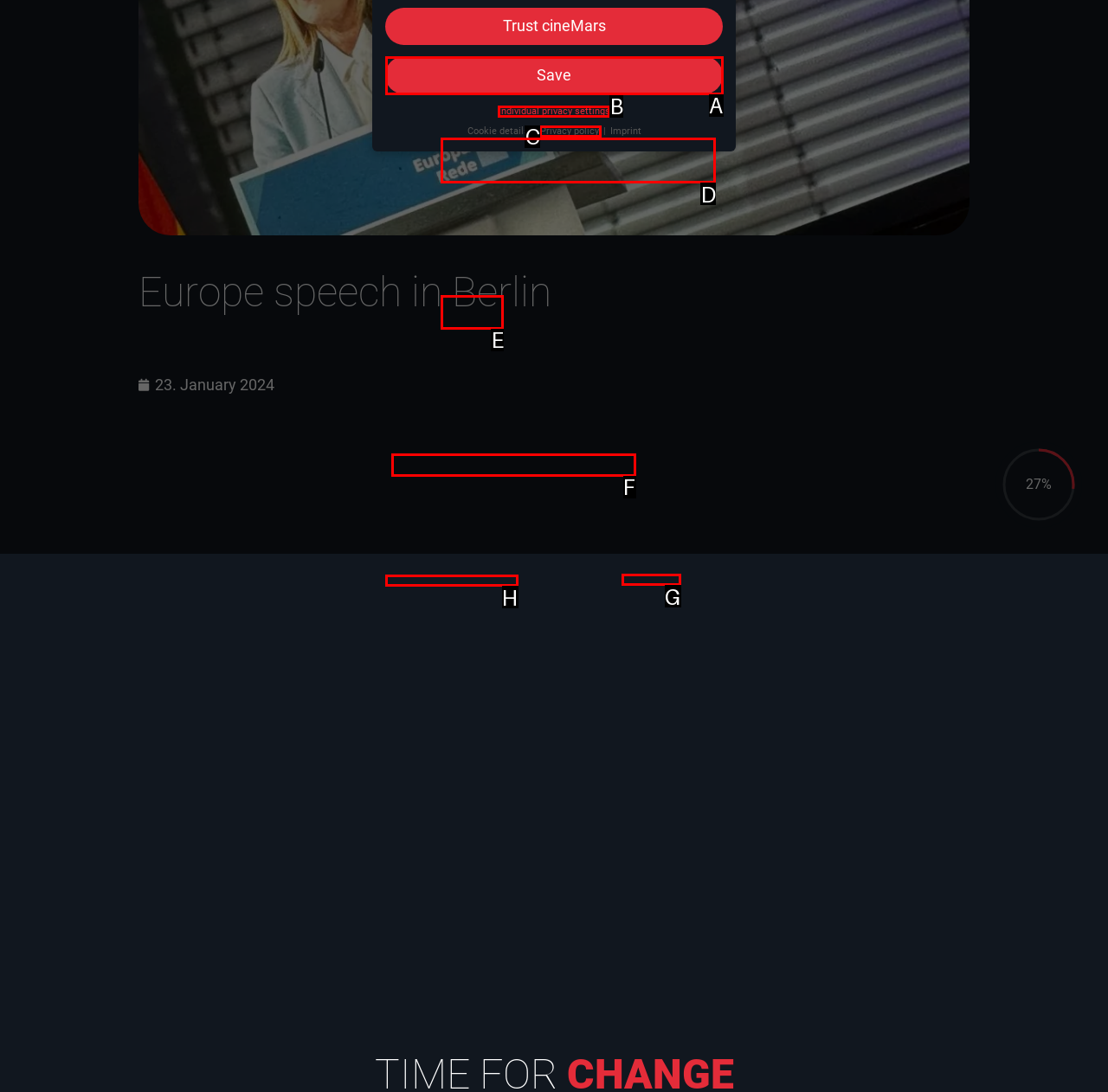Find the option that matches this description: Individual privacy settings
Provide the corresponding letter directly.

B